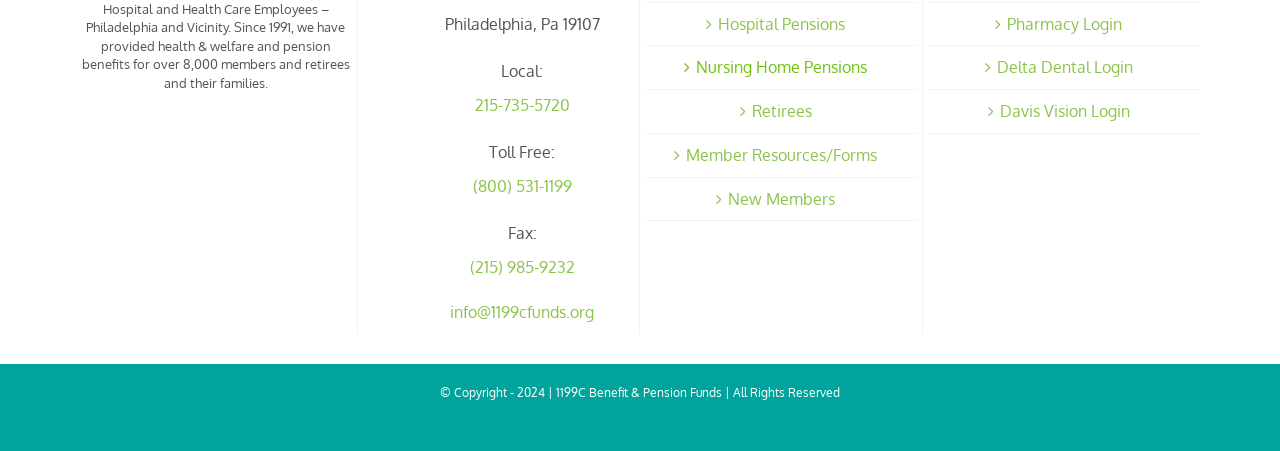Find the bounding box coordinates of the element I should click to carry out the following instruction: "Login to Pharmacy".

[0.734, 0.028, 0.93, 0.078]